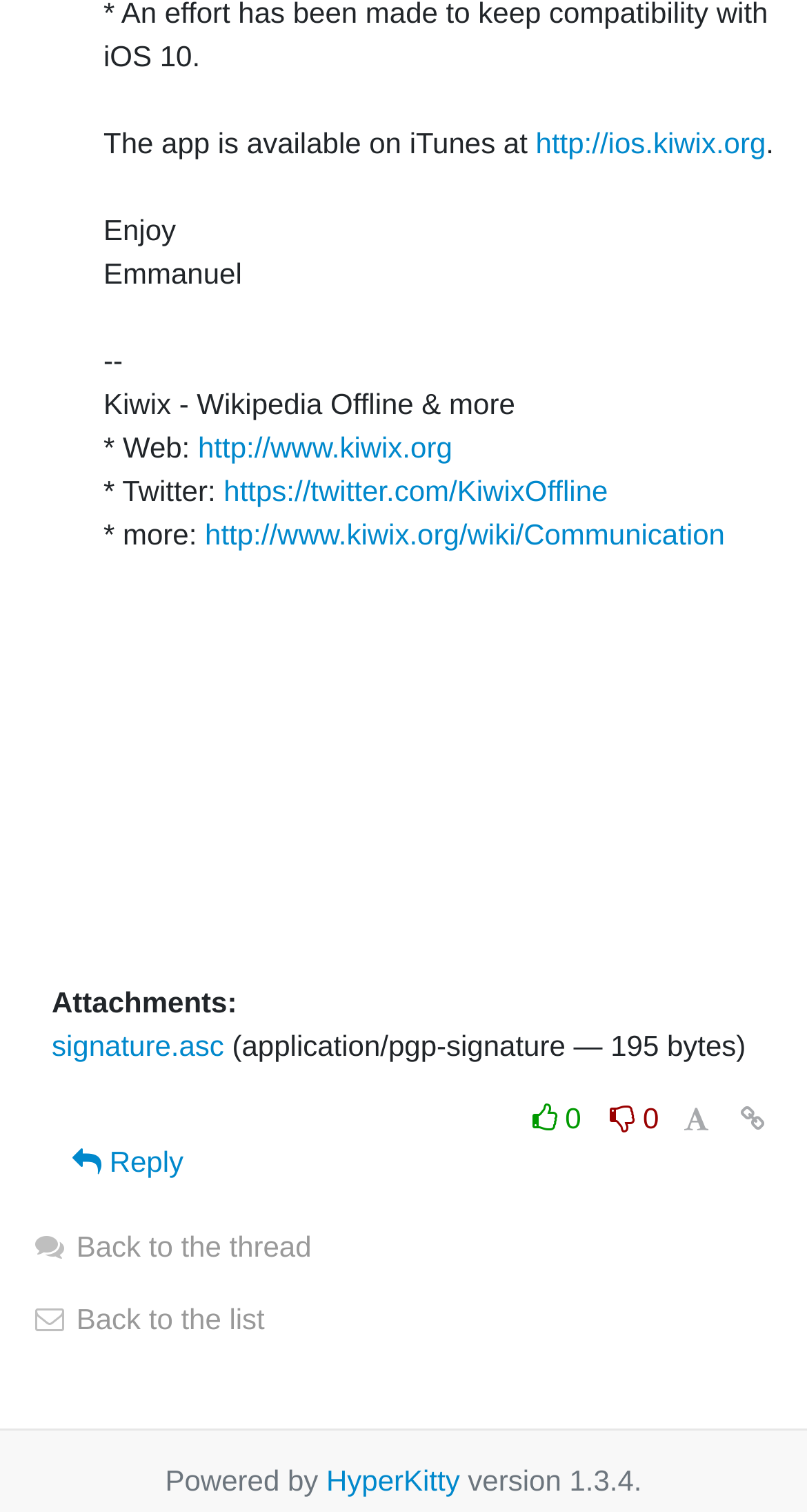Please identify the bounding box coordinates of the clickable element to fulfill the following instruction: "Visit Kiwix website". The coordinates should be four float numbers between 0 and 1, i.e., [left, top, right, bottom].

[0.664, 0.084, 0.949, 0.105]